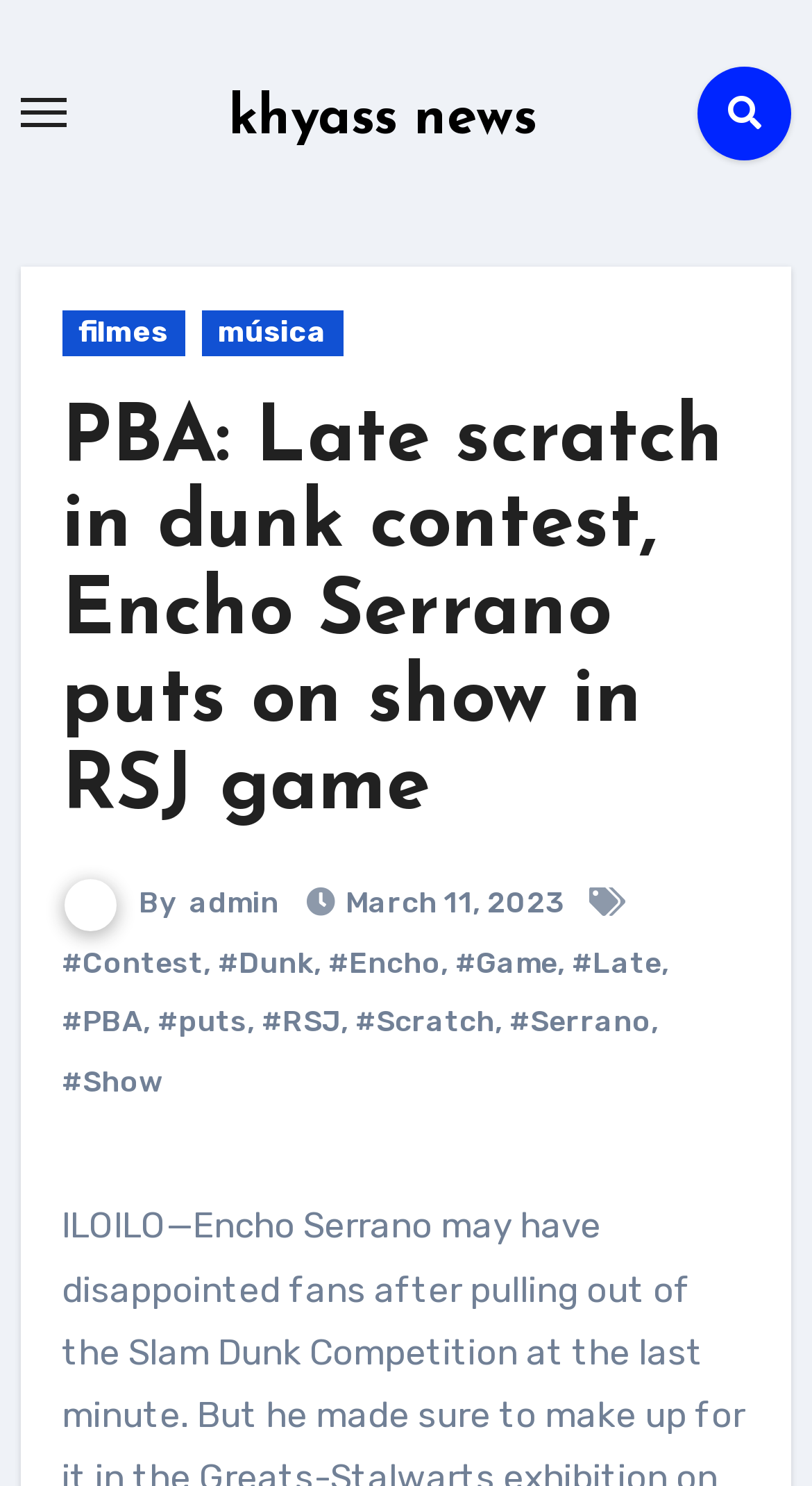Provide the bounding box coordinates of the UI element that matches the description: "khyass news".

[0.281, 0.062, 0.66, 0.1]